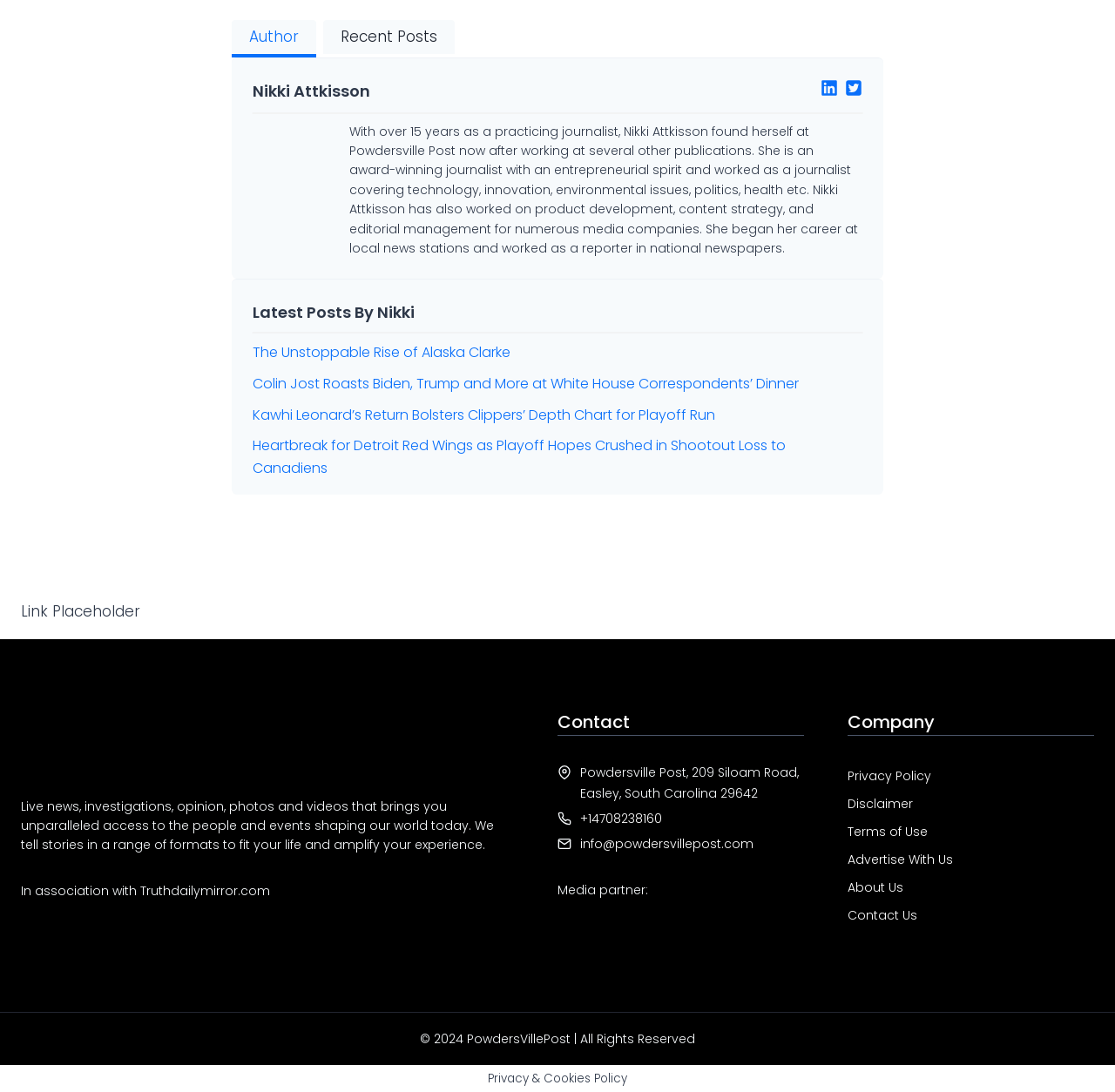Locate the bounding box coordinates of the area you need to click to fulfill this instruction: 'View Nikki Attkisson's profile'. The coordinates must be in the form of four float numbers ranging from 0 to 1: [left, top, right, bottom].

[0.226, 0.073, 0.487, 0.094]